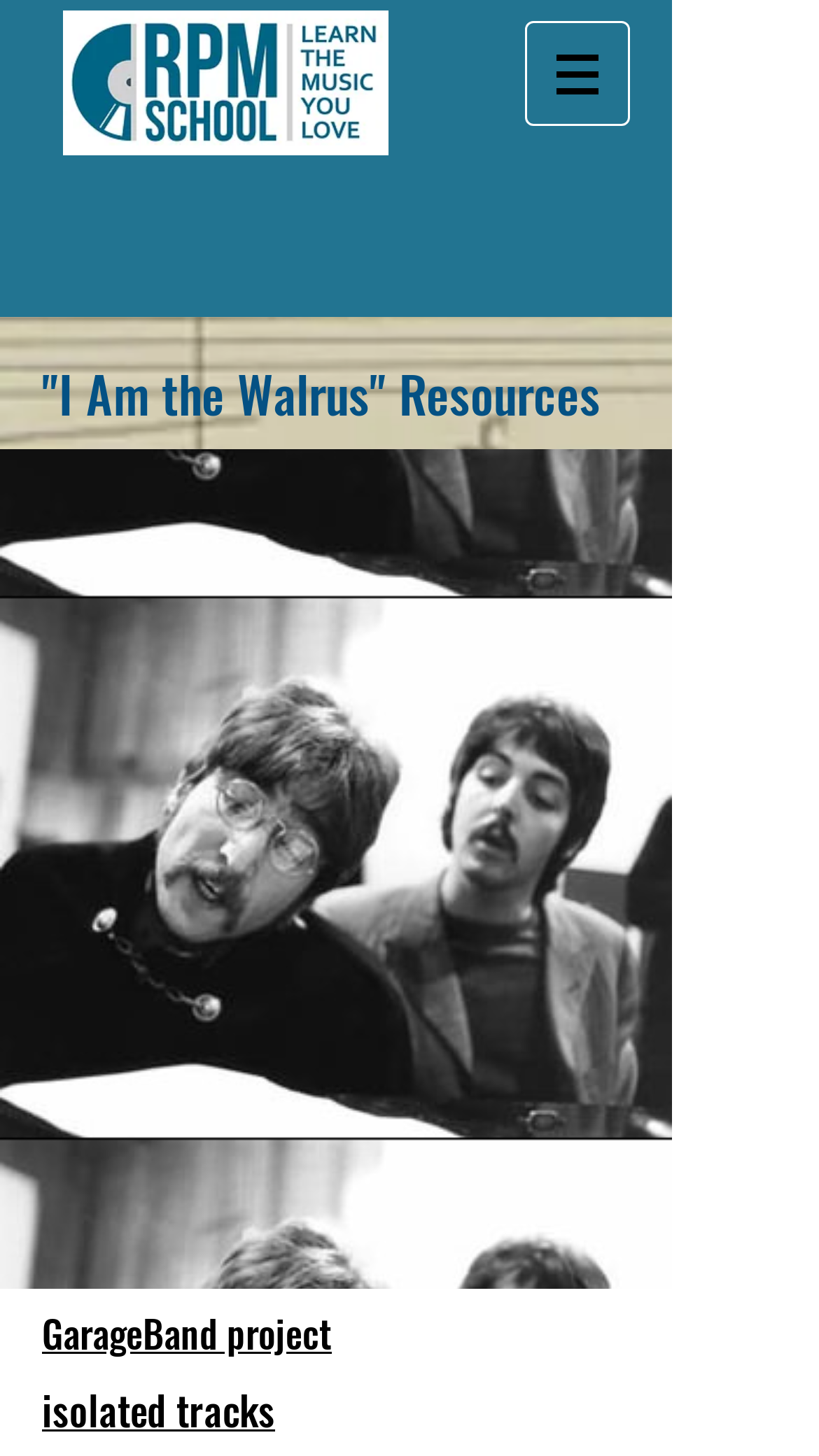Convey a detailed summary of the webpage, mentioning all key elements.

The webpage is dedicated to providing resources related to "I Am the Walrus". At the top left corner, there is a logo image of RPM School, which is a clickable link. 

To the right of the logo, a navigation menu is situated, indicated by a button with an icon. This menu is labeled as "Site". 

Below the navigation menu, a prominent heading reads '"I Am the Walrus" Resources', taking up a significant portion of the page width. 

Further down, there are two sections, each with a heading and a link. The first section is about a GarageBand project, and the link to access it is placed below the heading. The second section is about isolated tracks, and its corresponding link is also placed below the heading. These two sections are positioned near the bottom of the page.